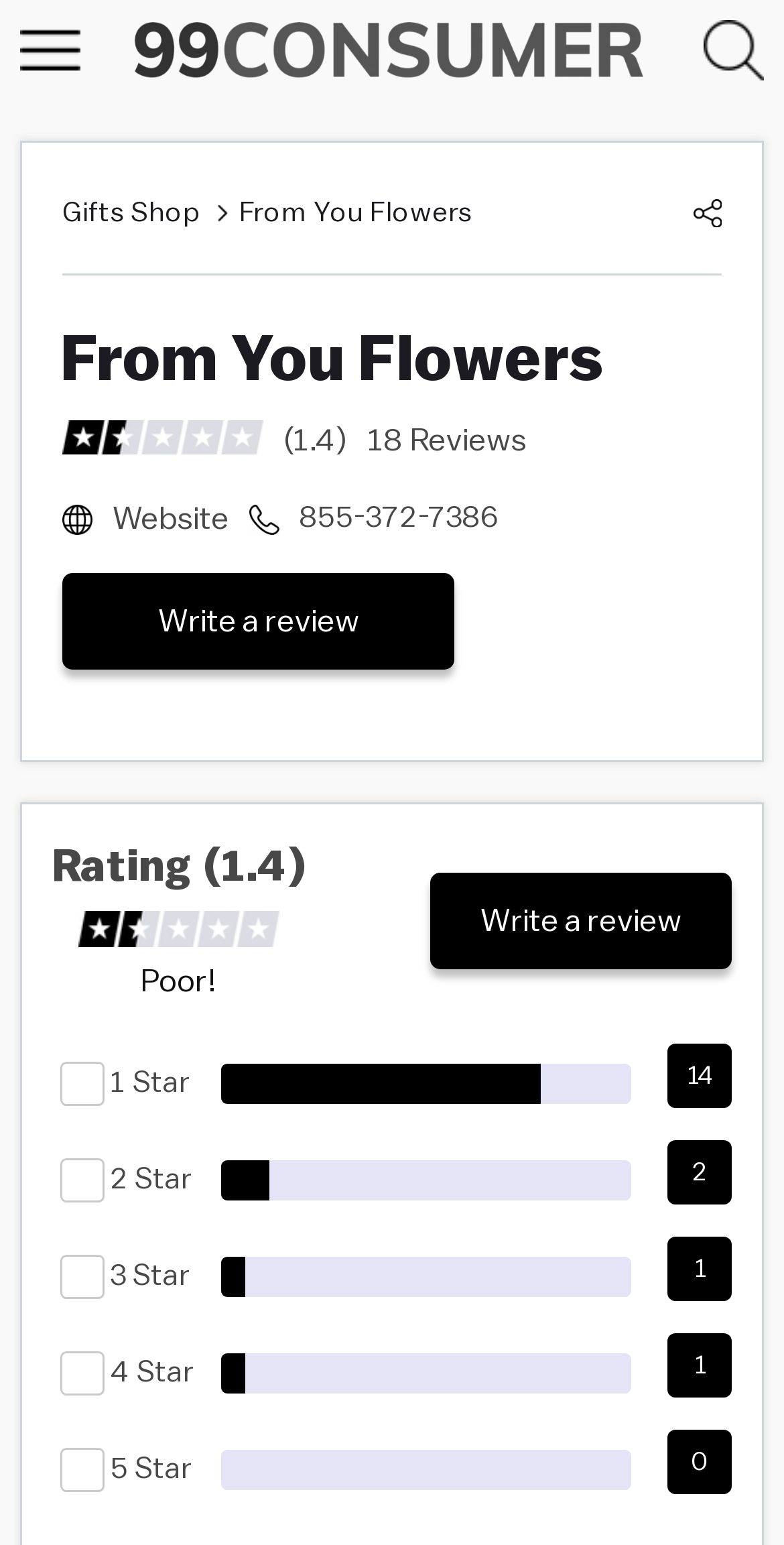Generate an in-depth caption that captures all aspects of the webpage.

This webpage is a review page for "From You Flowers", a gifts shop. At the top left corner, there is a search bar with a placeholder text "Search for reviews...". Next to it, there is a mobile menu button. 

On the top right corner, there is a logo of "99Consumer" with a link to their website. Below the logo, there is a header section with several links, including "Gifts Shop", "From You Flowers", and a close icon. The header section also contains the title "From You Flowers" and an image with the text "18 Reviews" next to a rating of "(1.4)".

Below the header section, there is a section that displays the overall rating of the gifts shop, which is "Poor!" with a rating of "1.4" out of 5 stars. There is also a call-to-action button to "Write a review". 

The webpage then displays a breakdown of the ratings, with 14 out of 18 reviews being 1-star, 2 out of 18 reviews being 2-star, 1 out of 18 reviews being 3-star, 1 out of 18 reviews being 4-star, and 0 out of 18 reviews being 5-star. Each rating category has a checkbox and a percentage indicator, such as "78%" for the 1-star reviews.